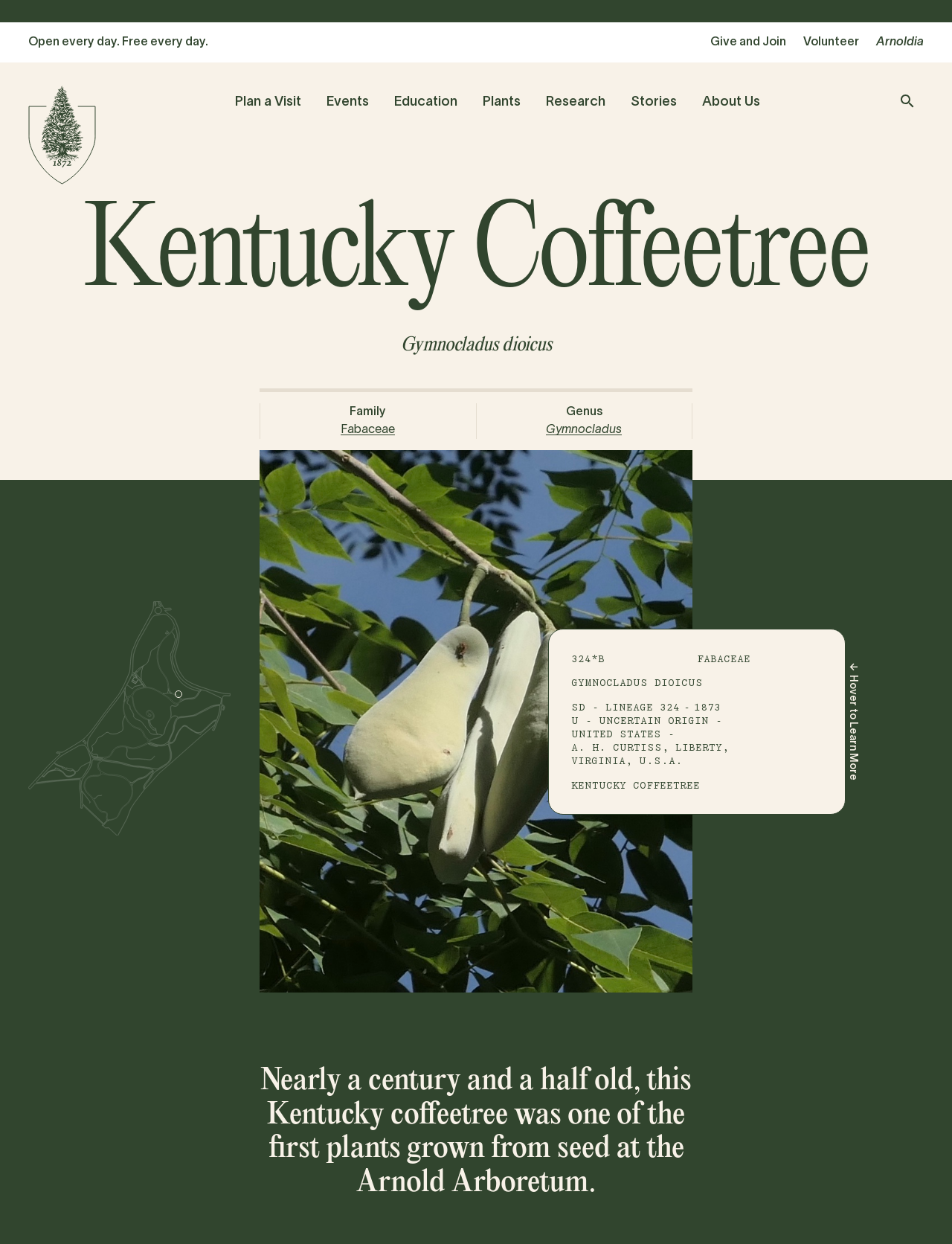With reference to the image, please provide a detailed answer to the following question: What is the genus of the tree?

The genus of the tree can be found in the DescriptionListDetail element which is a child of the DescriptionList element. The text 'Gymnocladus' is a link that provides more information about the genus.